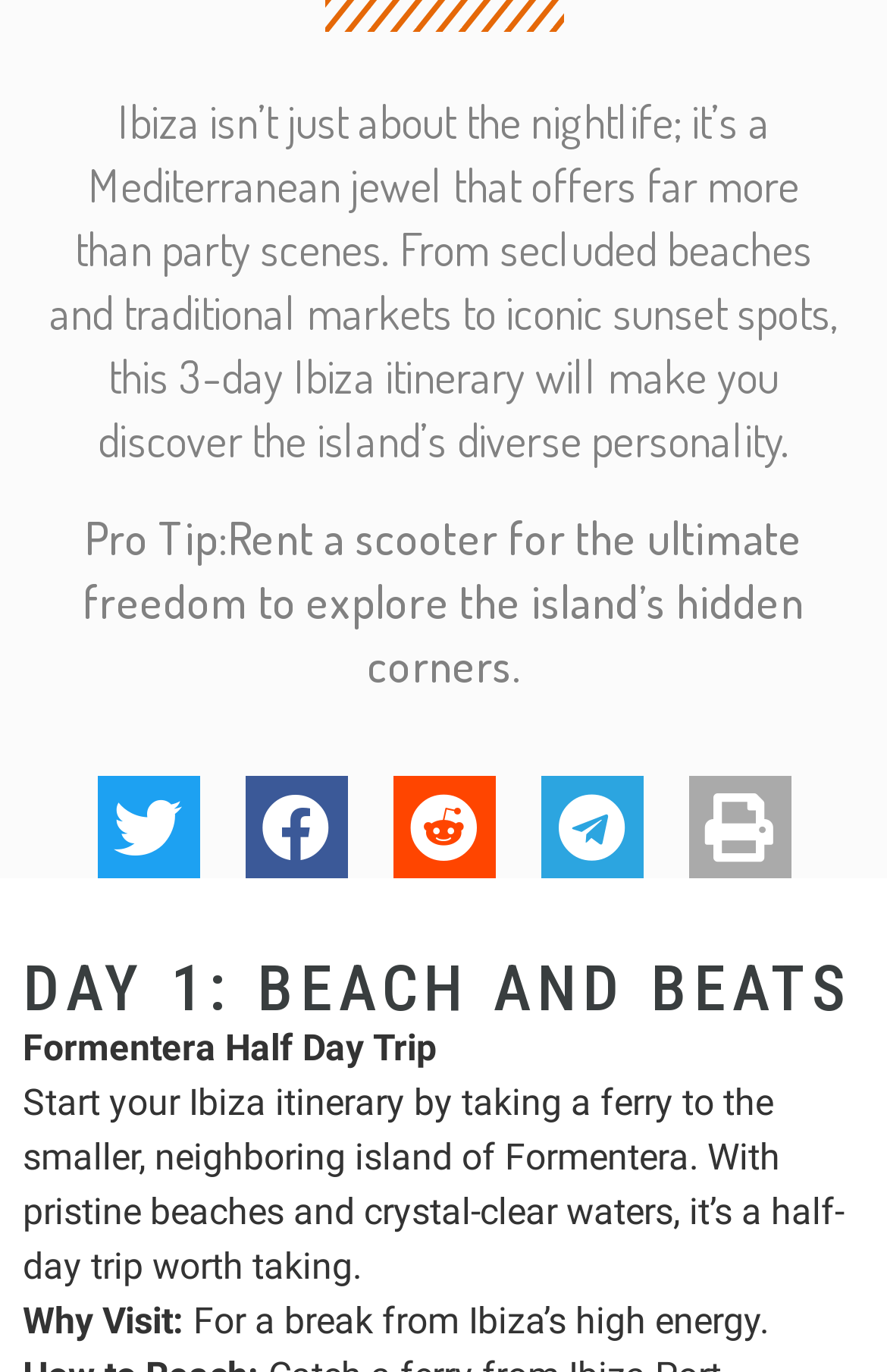How many social media platforms can you share this webpage on?
Answer with a single word or phrase, using the screenshot for reference.

5